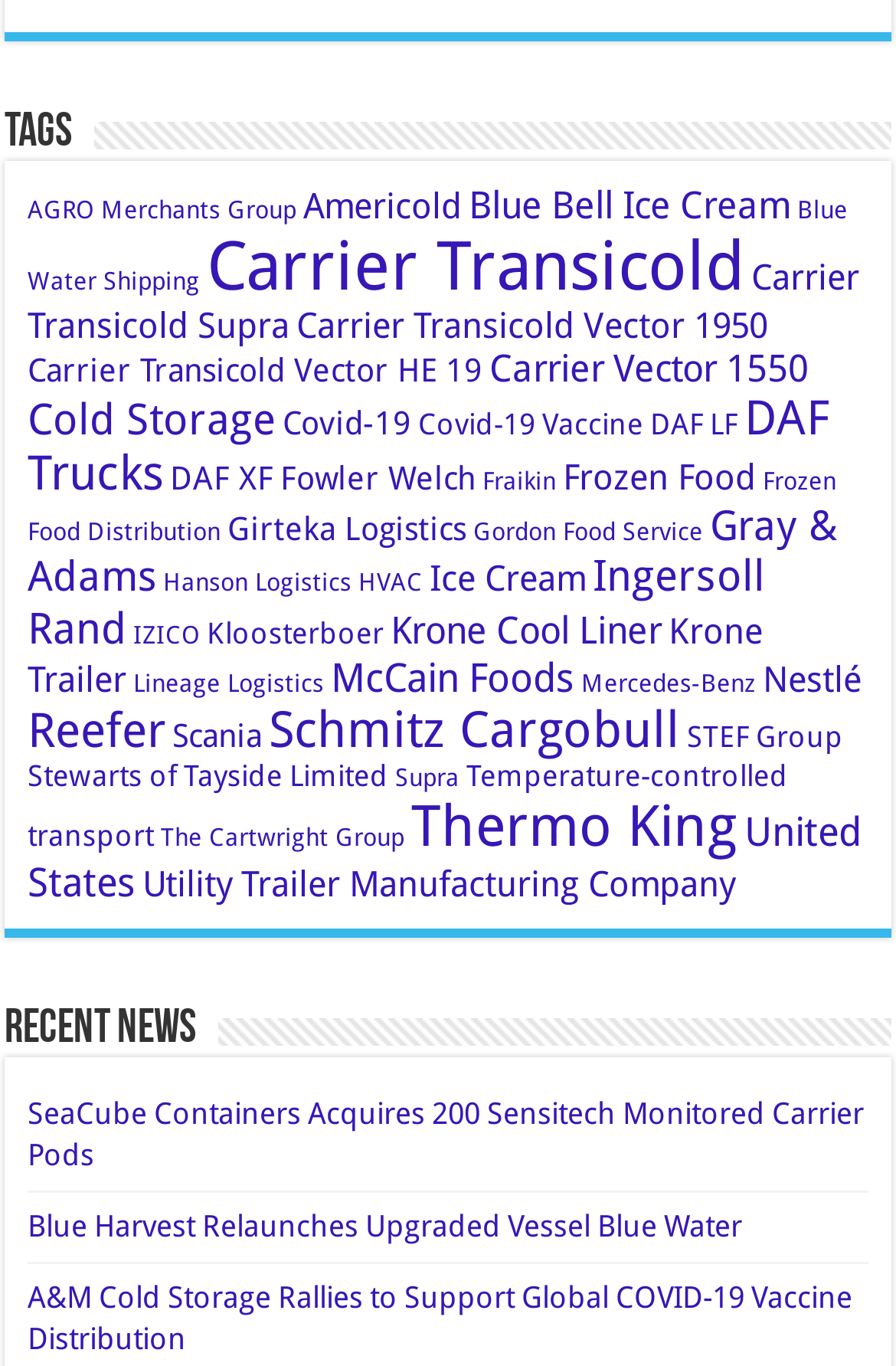Specify the bounding box coordinates (top-left x, top-left y, bottom-right x, bottom-right y) of the UI element in the screenshot that matches this description: United States

[0.031, 0.592, 0.961, 0.662]